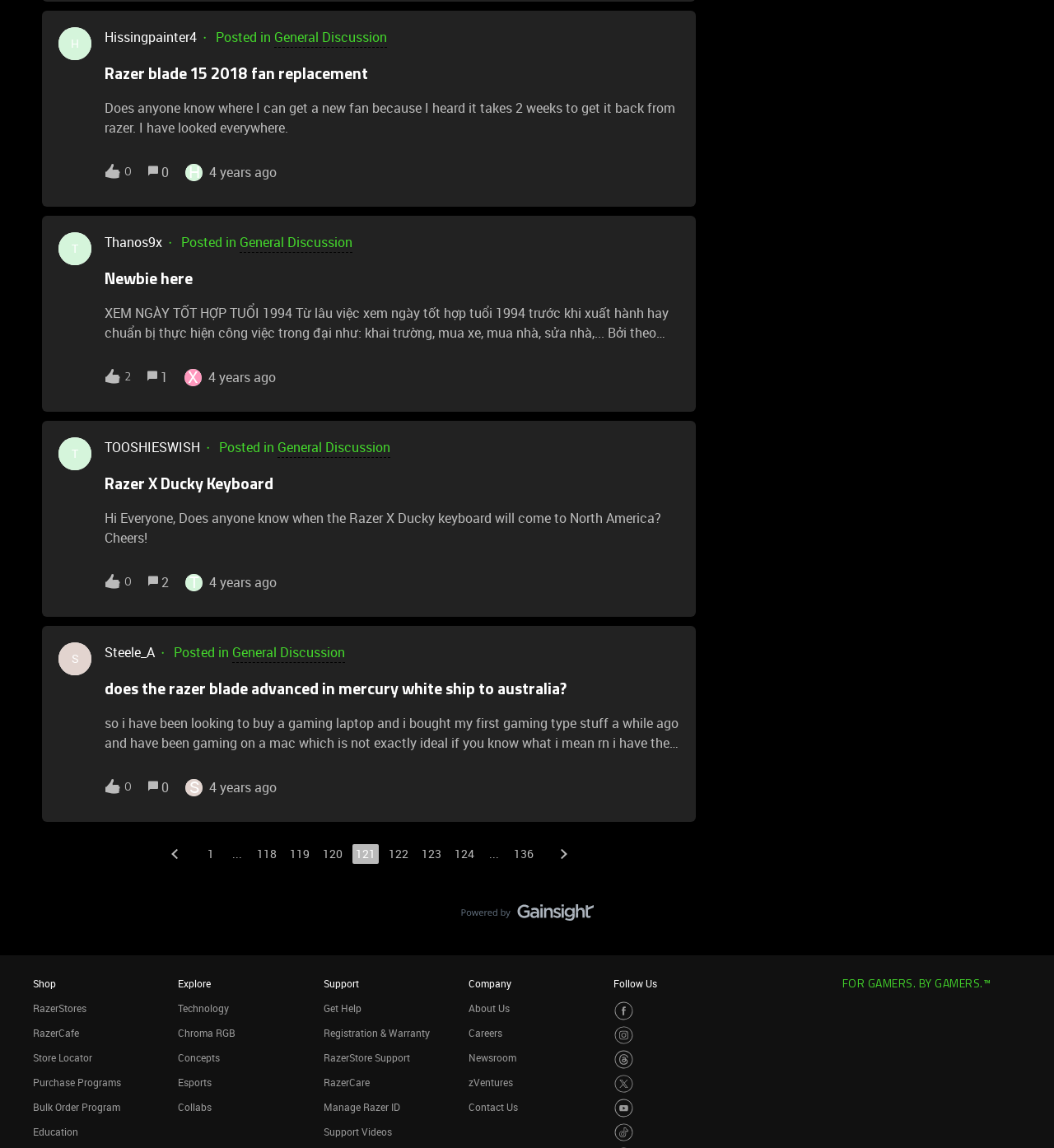Please specify the bounding box coordinates of the element that should be clicked to execute the given instruction: 'Check the post 'does the razer blade advanced in mercury white ship to australia?''. Ensure the coordinates are four float numbers between 0 and 1, expressed as [left, top, right, bottom].

[0.099, 0.592, 0.645, 0.611]